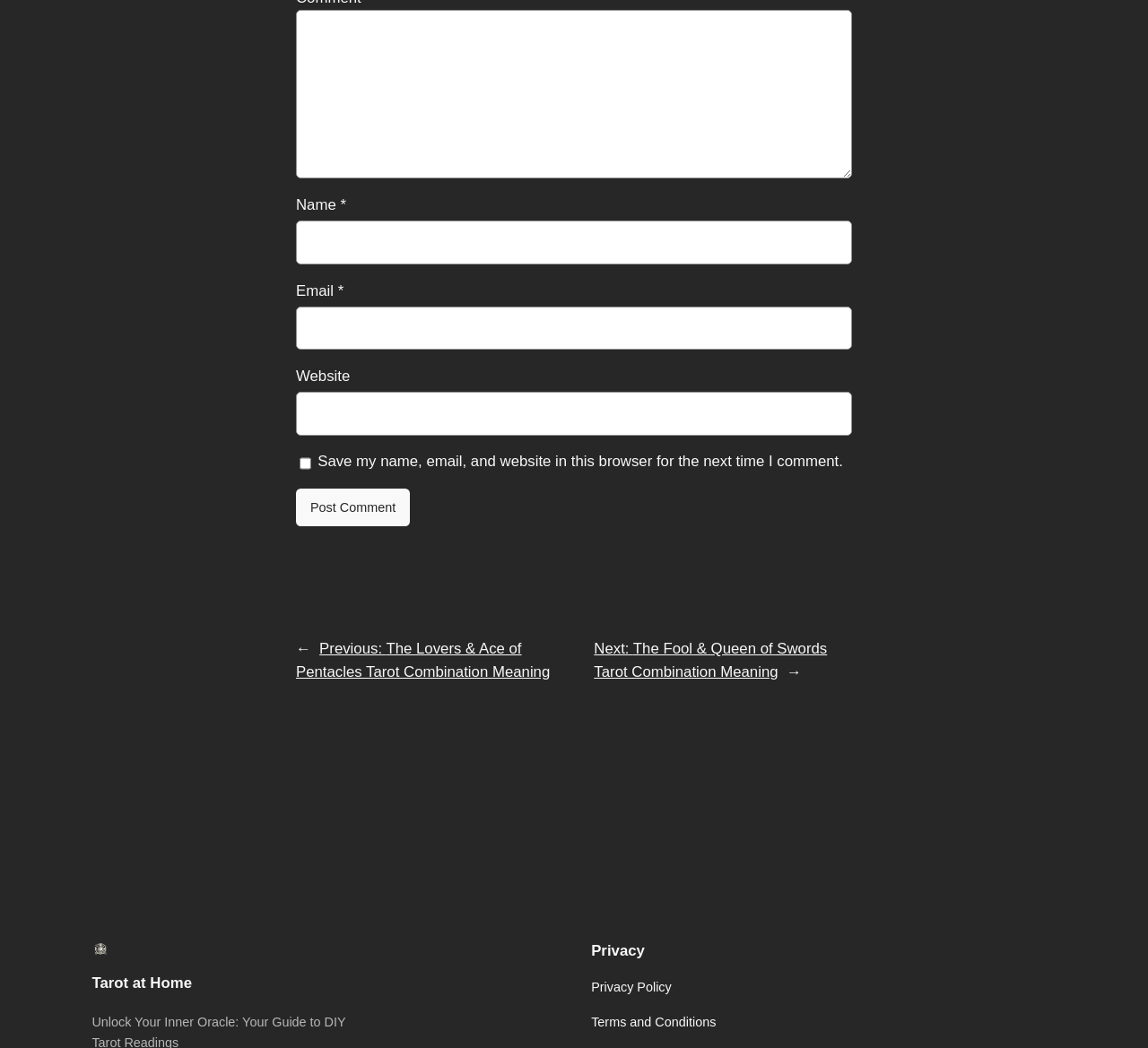Locate the UI element described by Terms and Conditions and provide its bounding box coordinates. Use the format (top-left x, top-left y, bottom-right x, bottom-right y) with all values as floating point numbers between 0 and 1.

[0.515, 0.965, 0.624, 0.984]